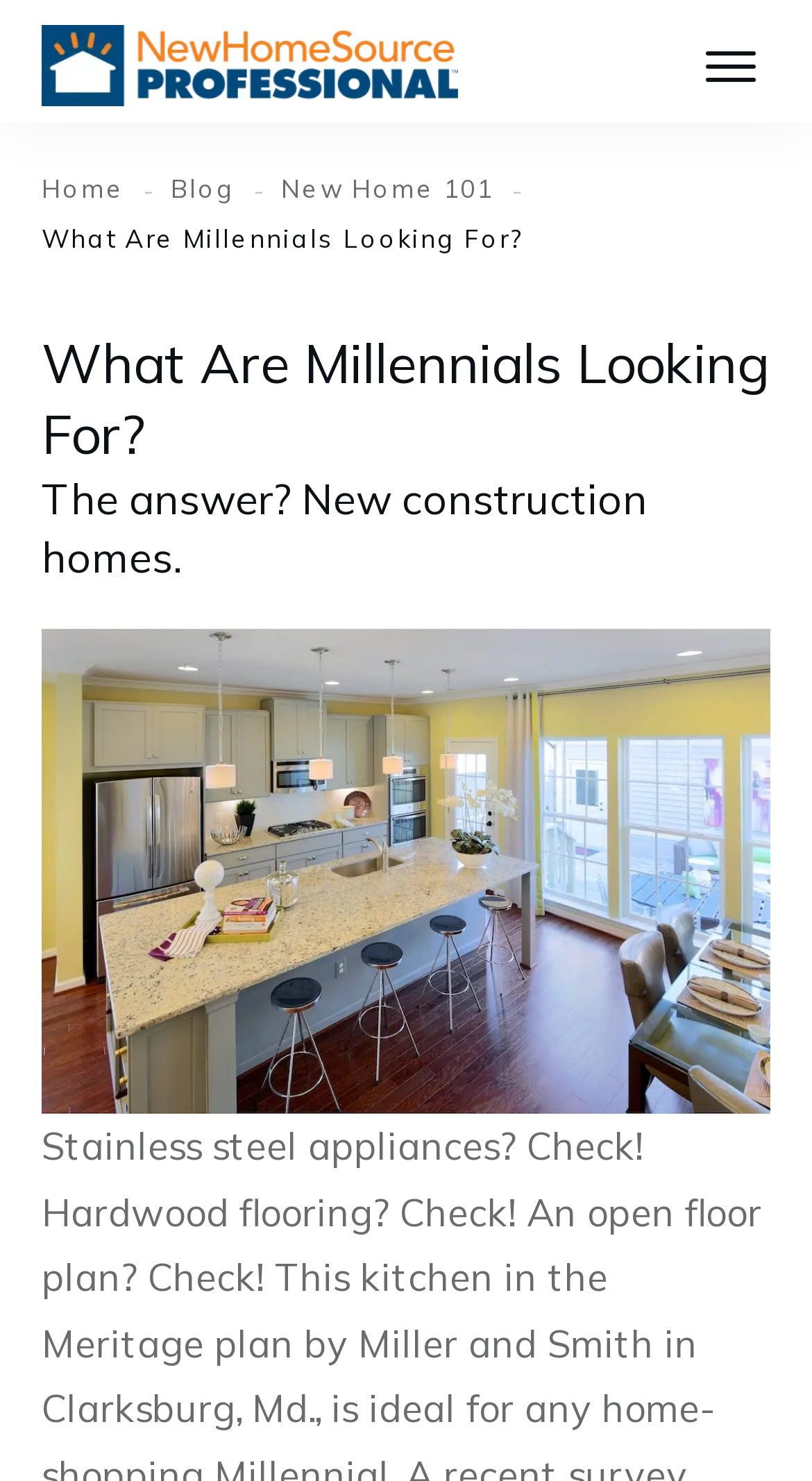Given the element description aria-label="Home", predict the bounding box coordinates for the UI element in the webpage screenshot. The format should be (top-left x, top-left y, bottom-right x, bottom-right y), and the values should be between 0 and 1.

None